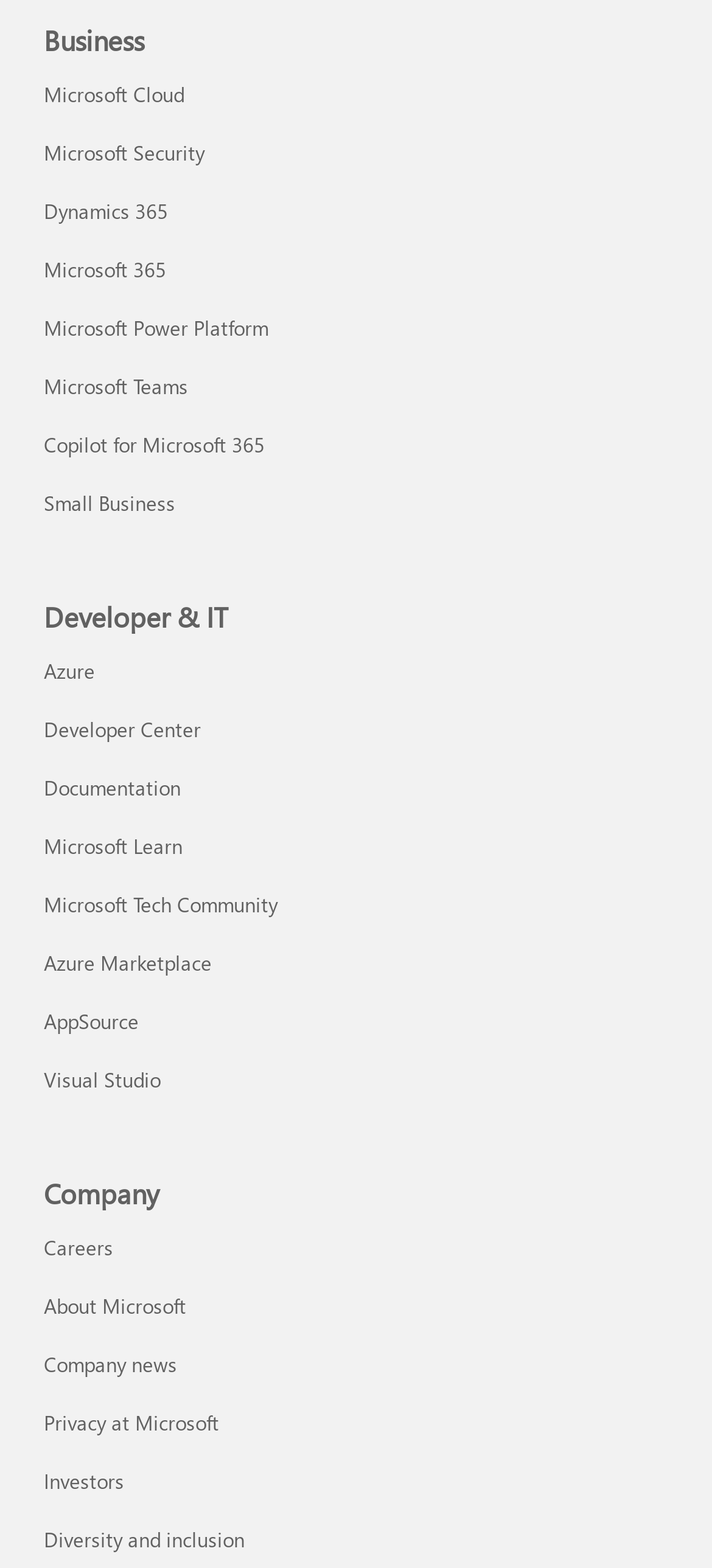Find the coordinates for the bounding box of the element with this description: "February 2012".

[0.287, 0.909, 0.562, 0.935]